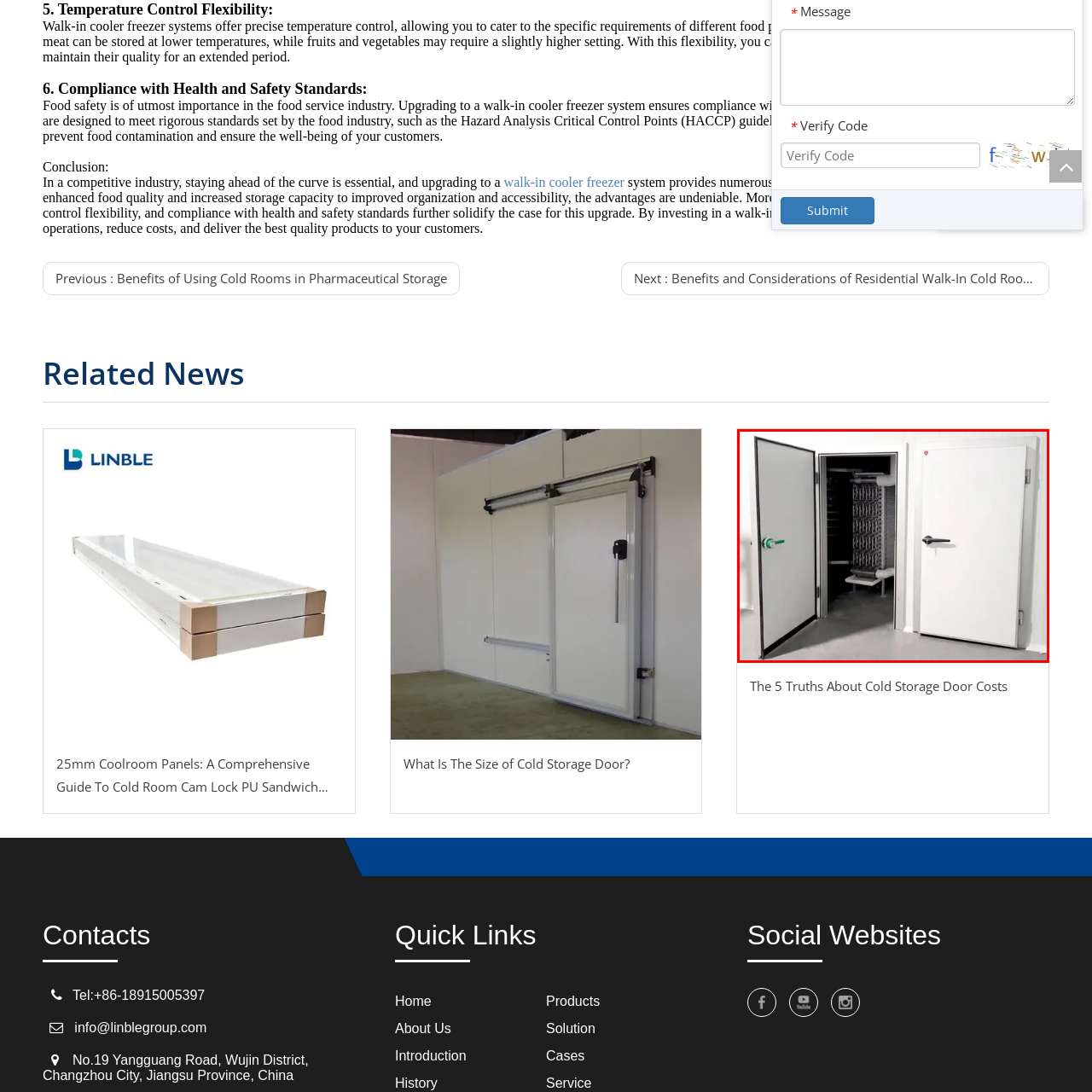What type of products can be stored in the walk-in freezer?
Concentrate on the image bordered by the red bounding box and offer a comprehensive response based on the image details.

The walk-in freezer is designed to store sensitive food items that require precise temperature control, including dairy products, meat, fruits, and vegetables. These products are typically perishable and require refrigeration to prevent spoilage.